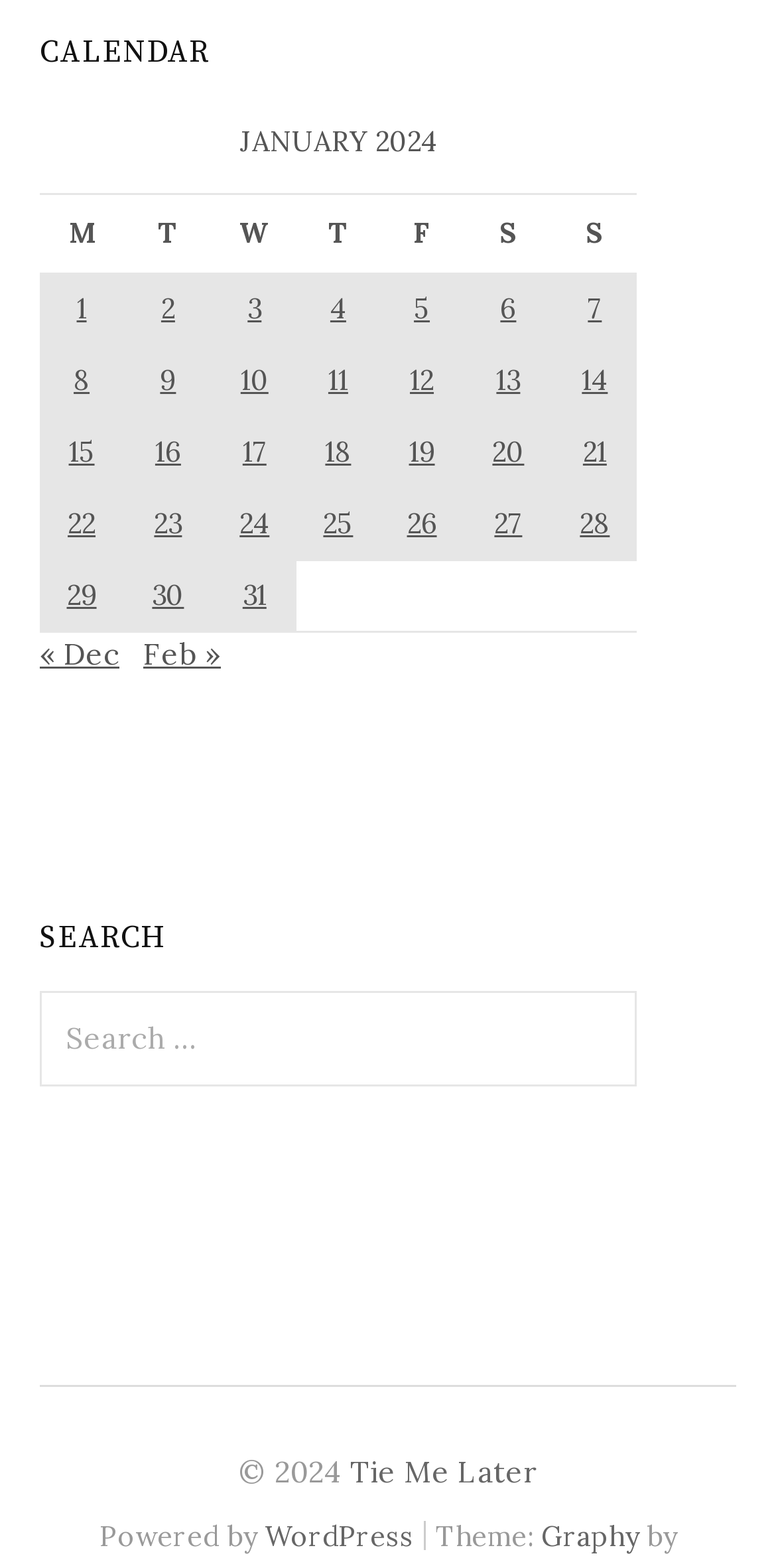Answer this question using a single word or a brief phrase:
What is the month displayed in the calendar?

January 2024